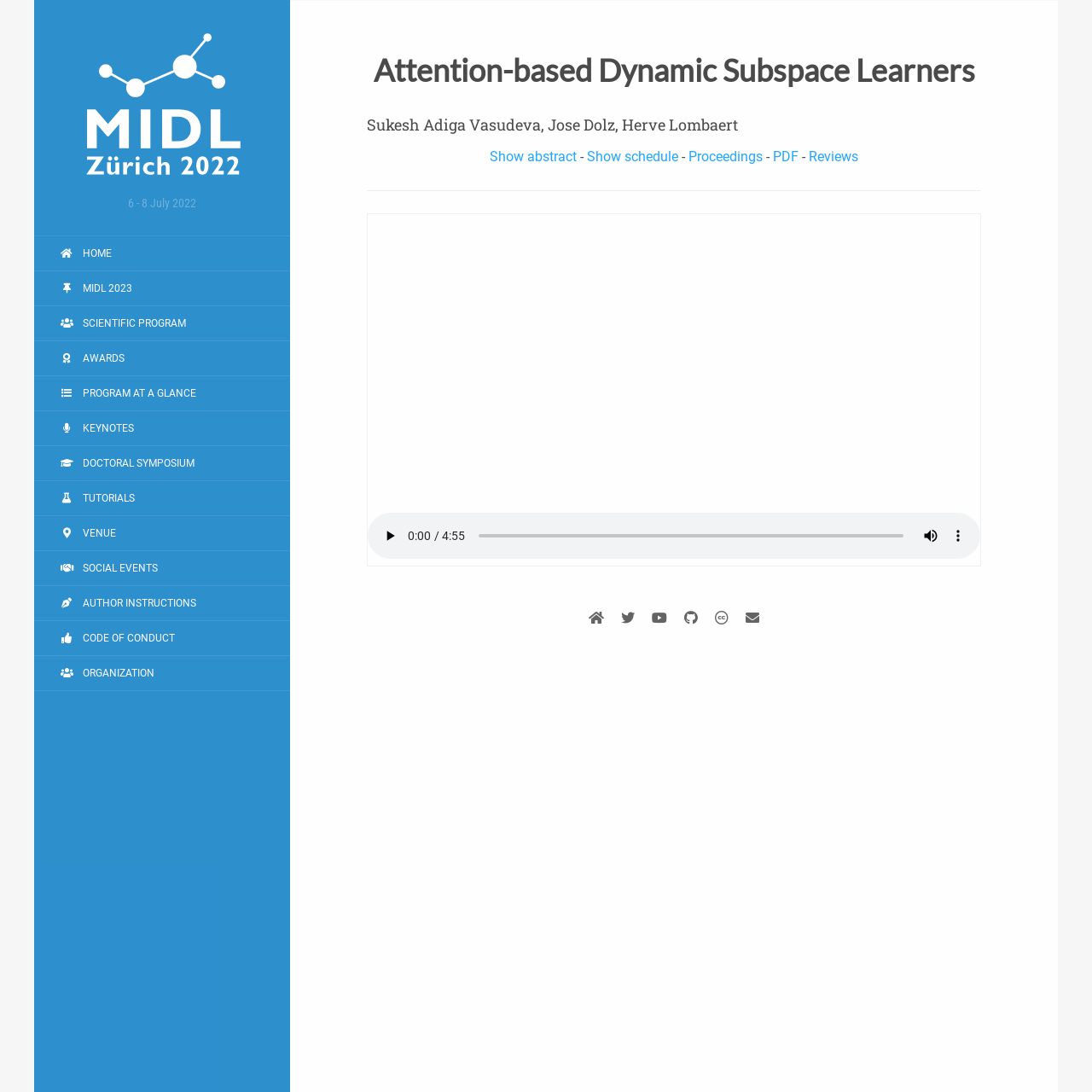Find the bounding box coordinates for the area you need to click to carry out the instruction: "Click on HOME". The coordinates should be four float numbers between 0 and 1, indicated as [left, top, right, bottom].

[0.031, 0.219, 0.122, 0.245]